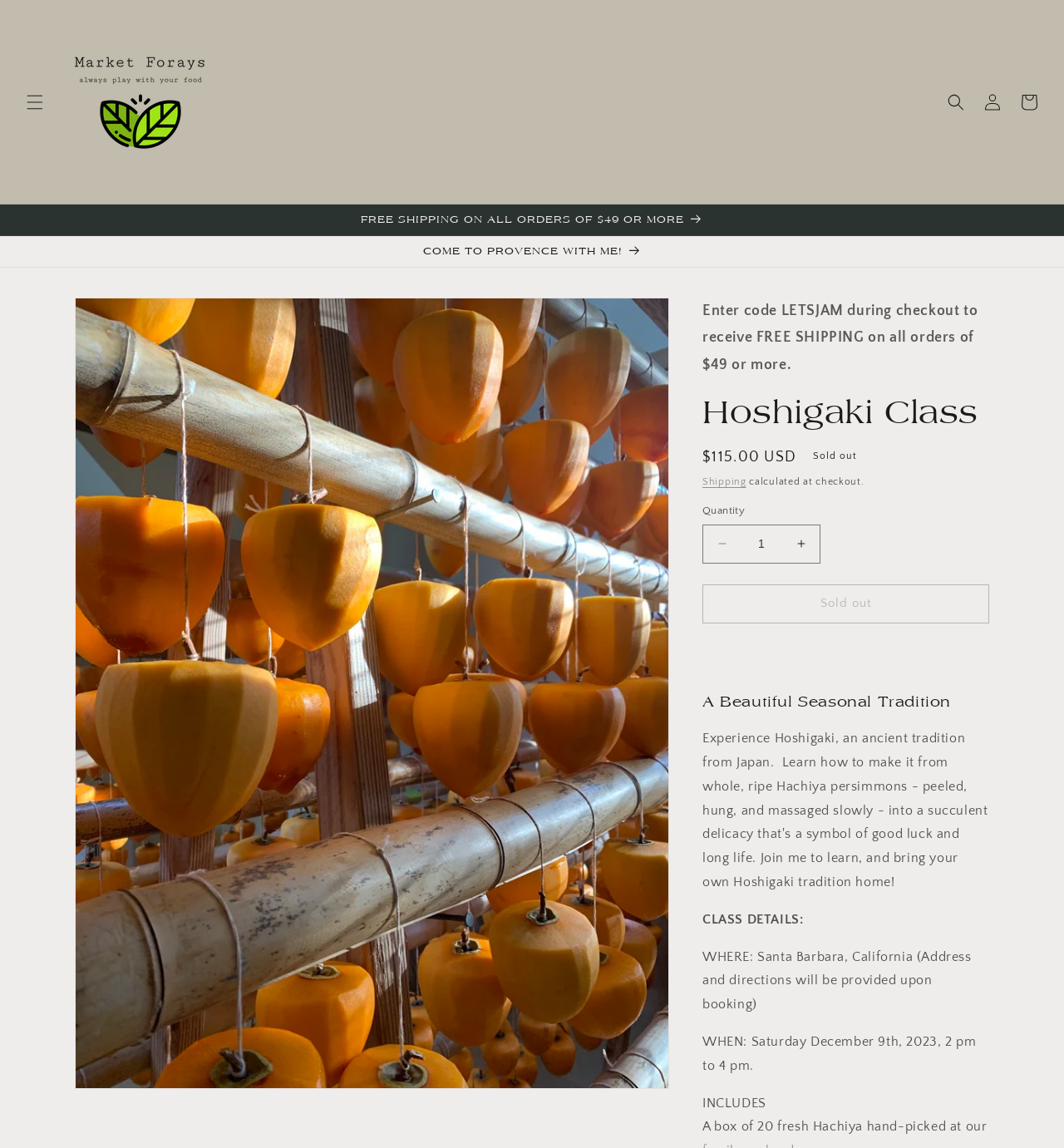Reply to the question with a single word or phrase:
What is the date of the class?

Saturday December 9th, 2023